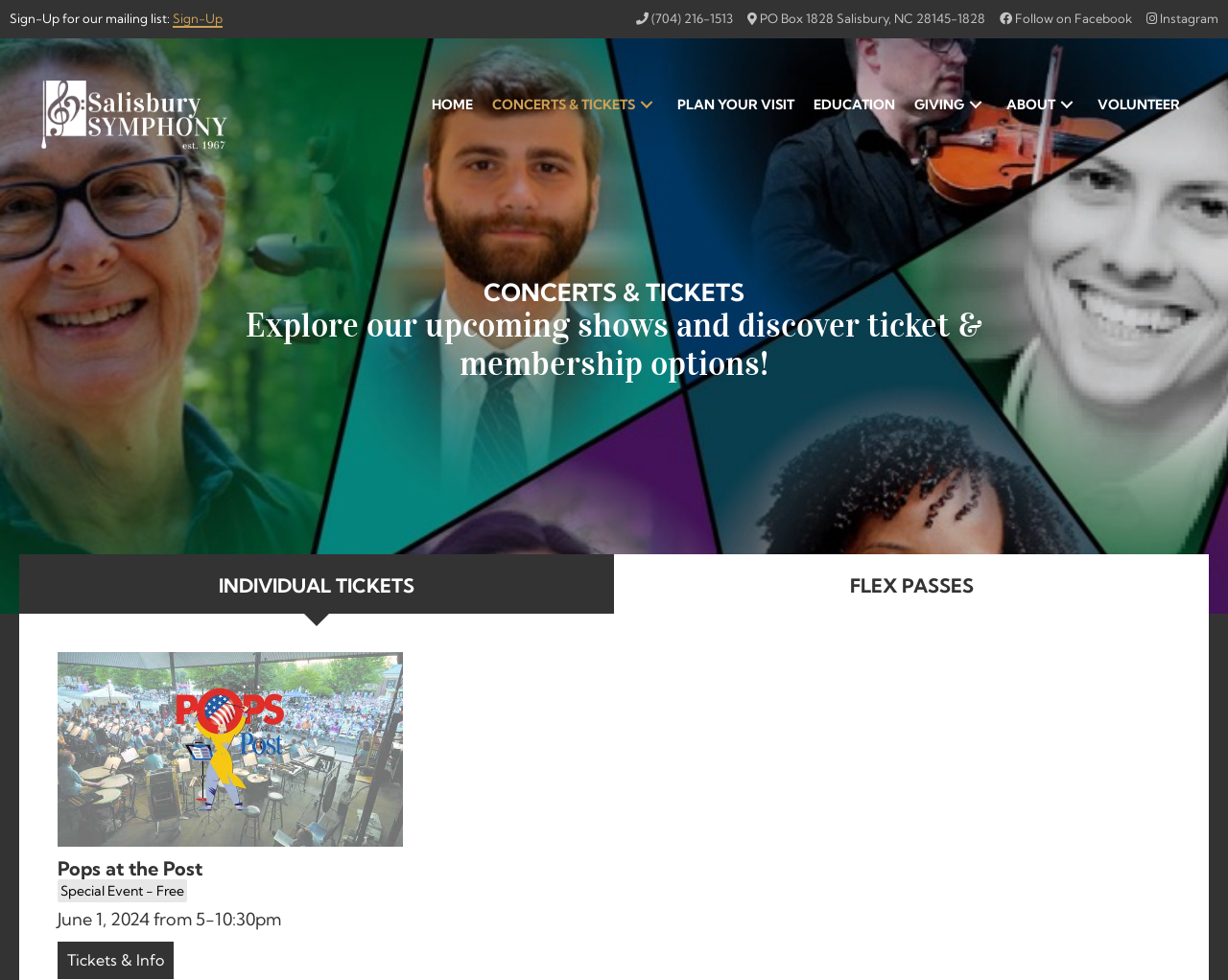Summarize the webpage in an elaborate manner.

The webpage is about the Salisbury Symphony Orchestra, specifically their concerts and tickets. At the top, there is a navigation bar with links to the top, including phone number, address, and social media profiles. Below this, there is a section with a sign-up link for the mailing list and a card image with front and back sides.

The main navigation menu is located below, with links to Home, Concerts & Tickets, Plan Your Visit, Education, Giving, About, and Volunteer. The Concerts & Tickets section is currently active, with a heading that invites users to explore upcoming shows and discover ticket and membership options.

Within the Concerts & Tickets section, there are two tabs: Individual Tickets and Flex Passes. The Individual Tickets tab is currently selected, but the Flex Passes tab is also available. Below the tabs, there is a list of upcoming events, including Pops at the Post, which is a special event that is free. The event details include the date and time, and there is a button to purchase tickets and get more information.

Overall, the webpage is focused on providing information and access to concerts and tickets for the Salisbury Symphony Orchestra, with a clear navigation menu and organized event listings.